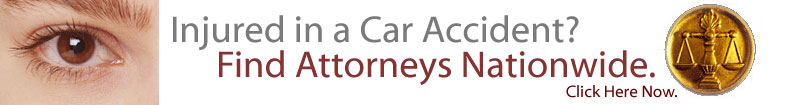Generate an elaborate description of what you see in the image.

The image promotes a legal service for individuals who have been injured in car accidents. It features a close-up of an eye, symbolizing vigilance and attention, alongside the text, "Injured in a Car Accident? Find Attorneys Nationwide." The message conveys urgency and offers a clear call to action with the phrase, "Click Here Now," inviting viewers to connect with legal professionals. Complementing the text is a graphic of a balance scale, representing justice and legal support. This combination aims to reassure potential clients of accessible legal assistance across the country.